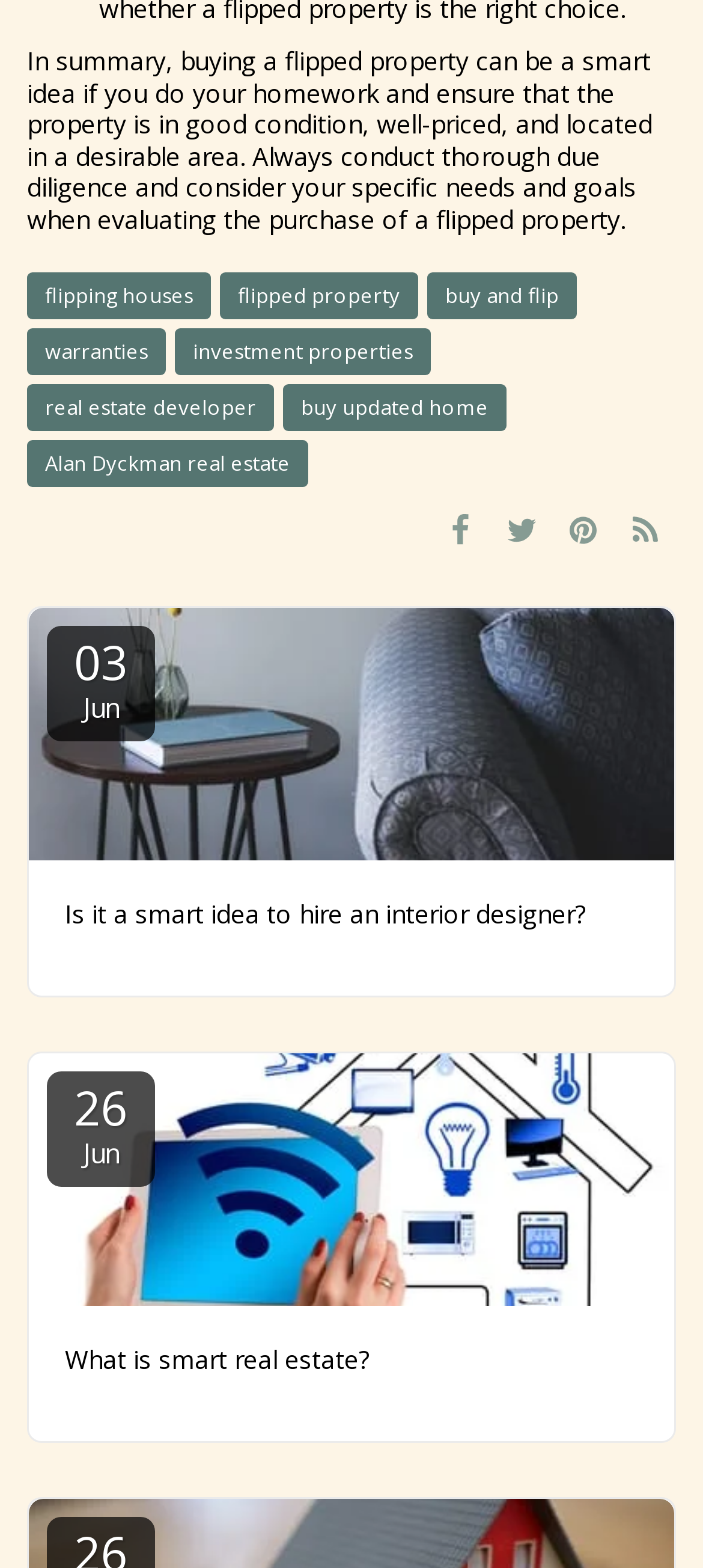Pinpoint the bounding box coordinates for the area that should be clicked to perform the following instruction: "Learn about flipping houses".

[0.038, 0.174, 0.3, 0.204]